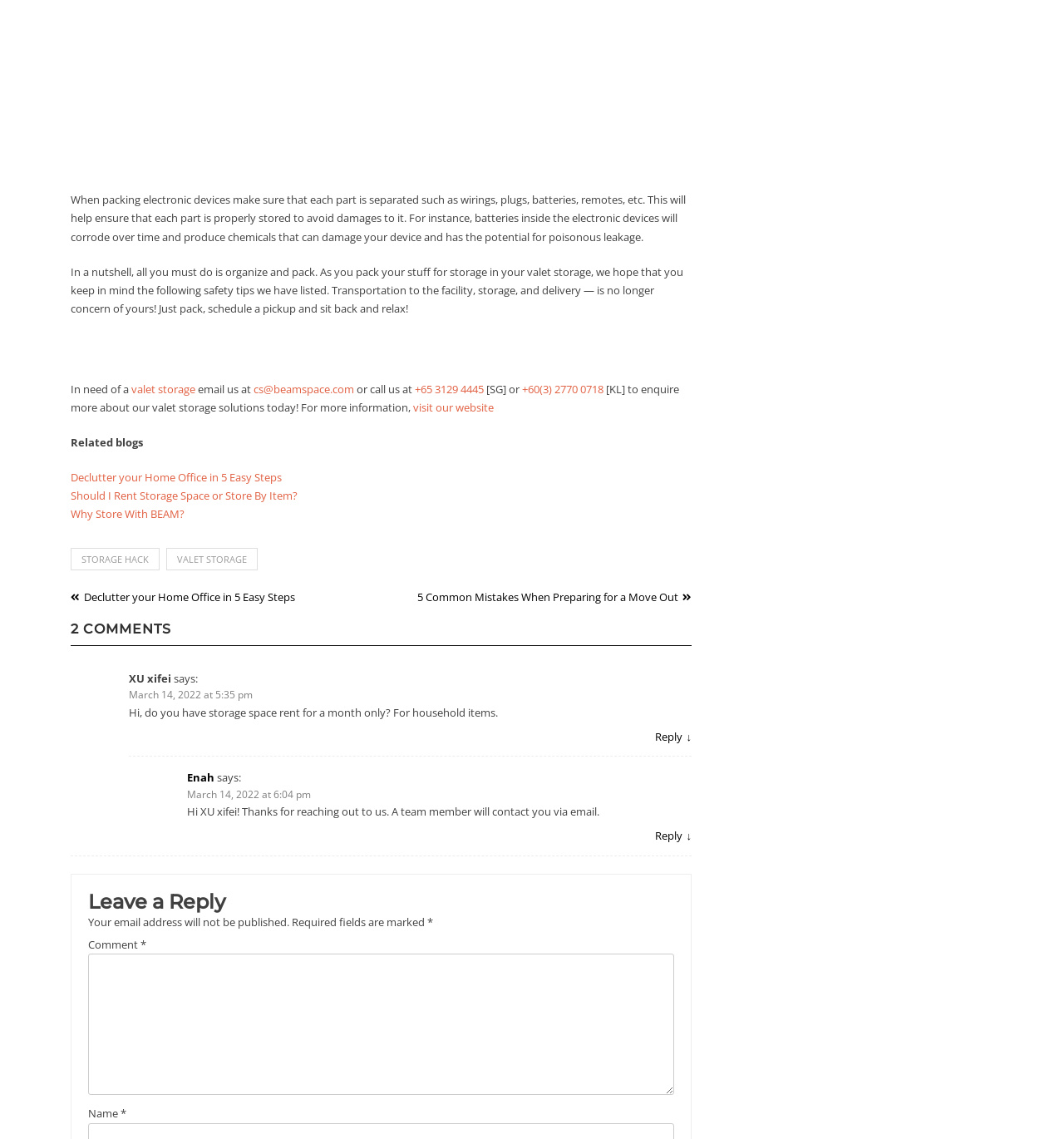What is the main topic of this webpage?
Analyze the image and provide a thorough answer to the question.

Based on the content of the webpage, it appears to be discussing valet storage solutions and providing safety tips for packing electronic devices. The text mentions organizing and packing, and the links provided are related to valet storage.